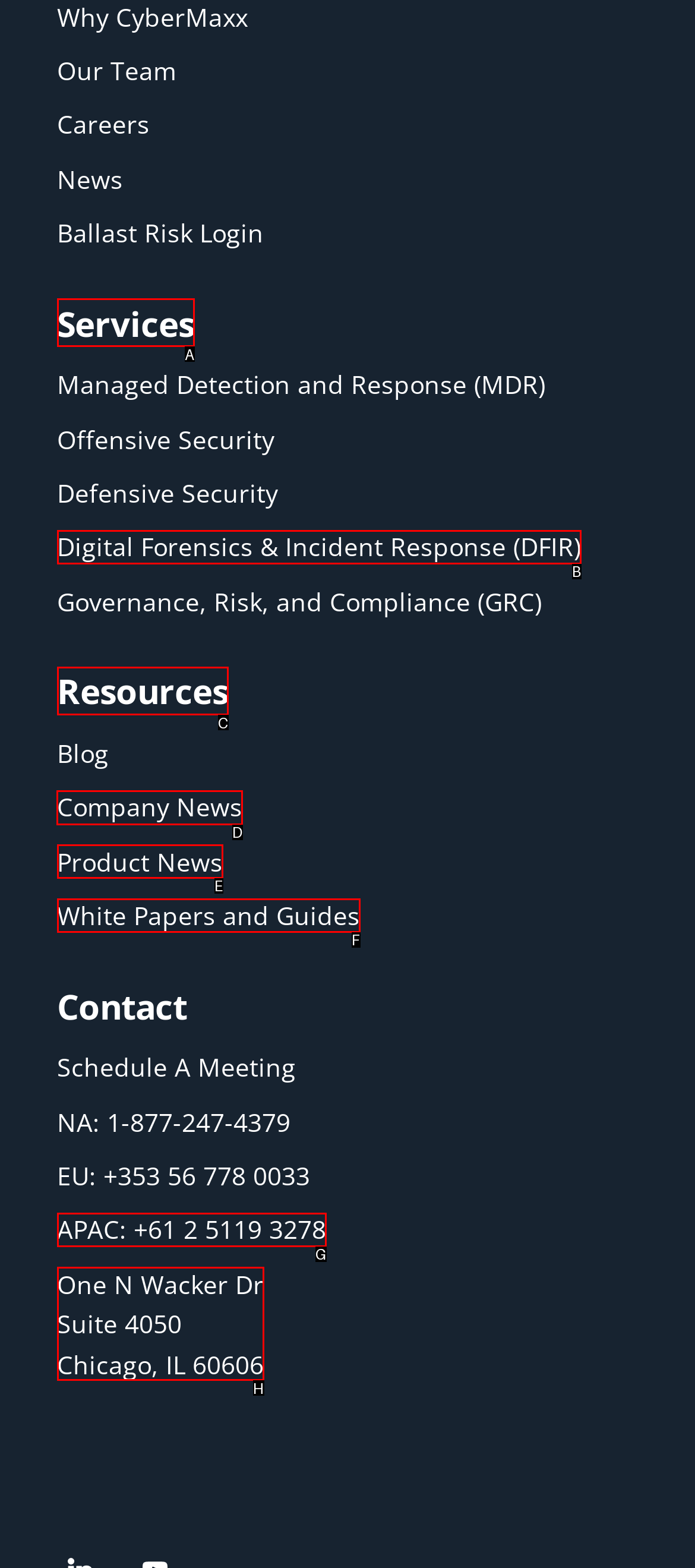Tell me which one HTML element I should click to complete the following task: Search for something Answer with the option's letter from the given choices directly.

None